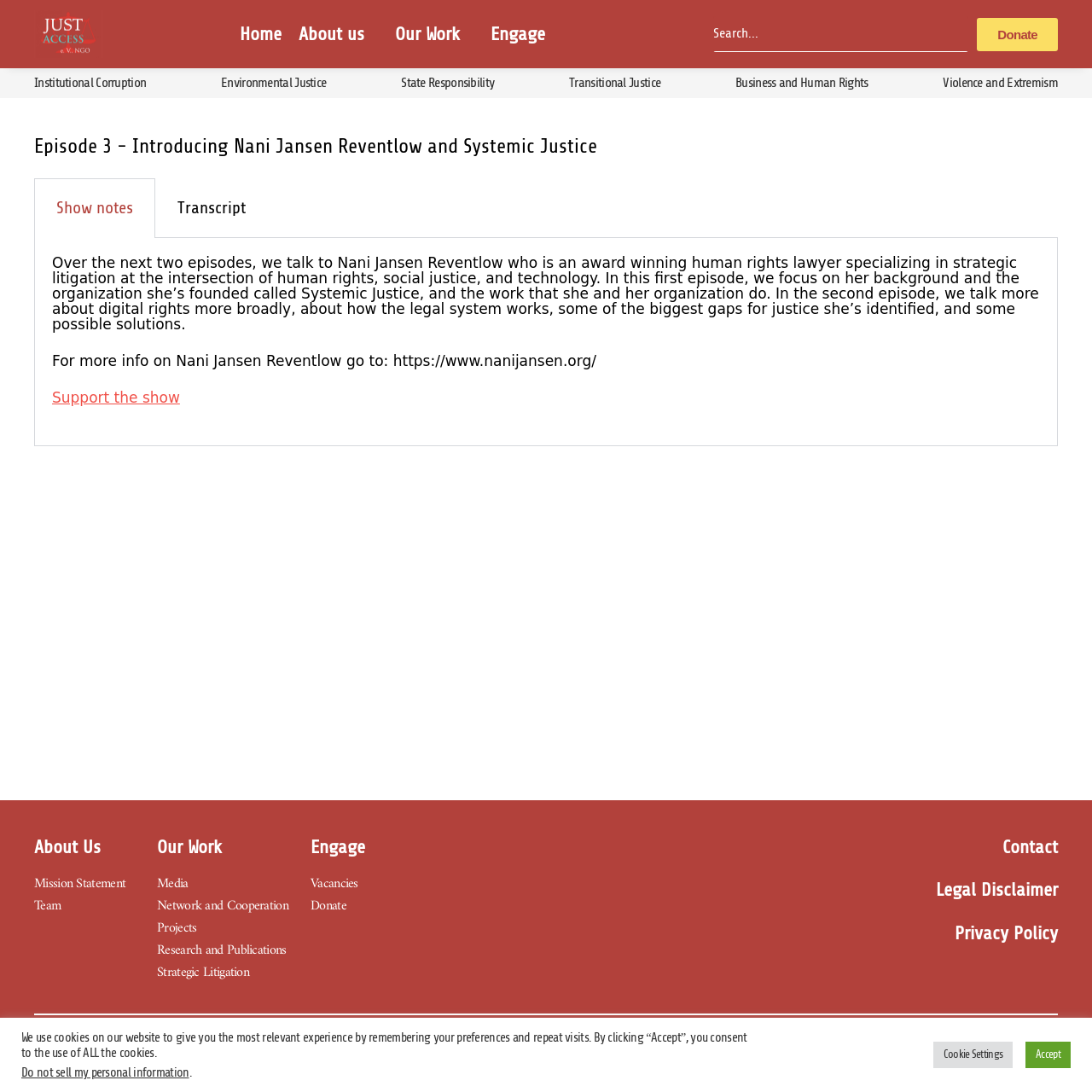What are the main categories on the website?
Please provide a comprehensive answer based on the information in the image.

The main navigation menu at the top of the webpage consists of four main categories: Home, About us, Our Work, and Engage, which provide access to different sections of the website.